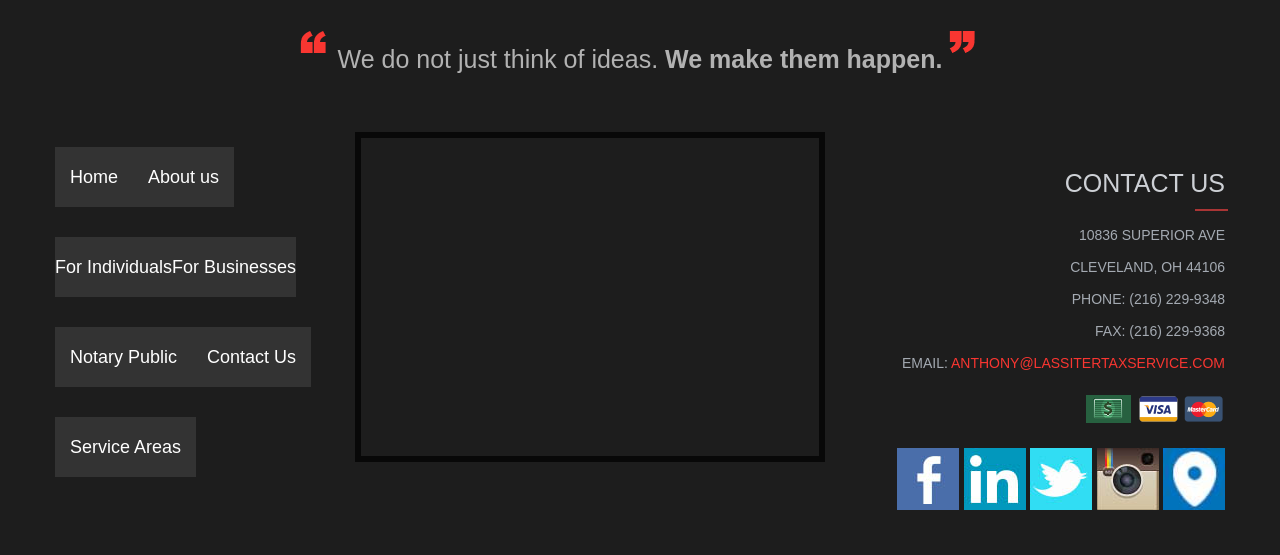Can you provide the bounding box coordinates for the element that should be clicked to implement the instruction: "Click on the 'Google Maps' link"?

[0.909, 0.845, 0.957, 0.875]